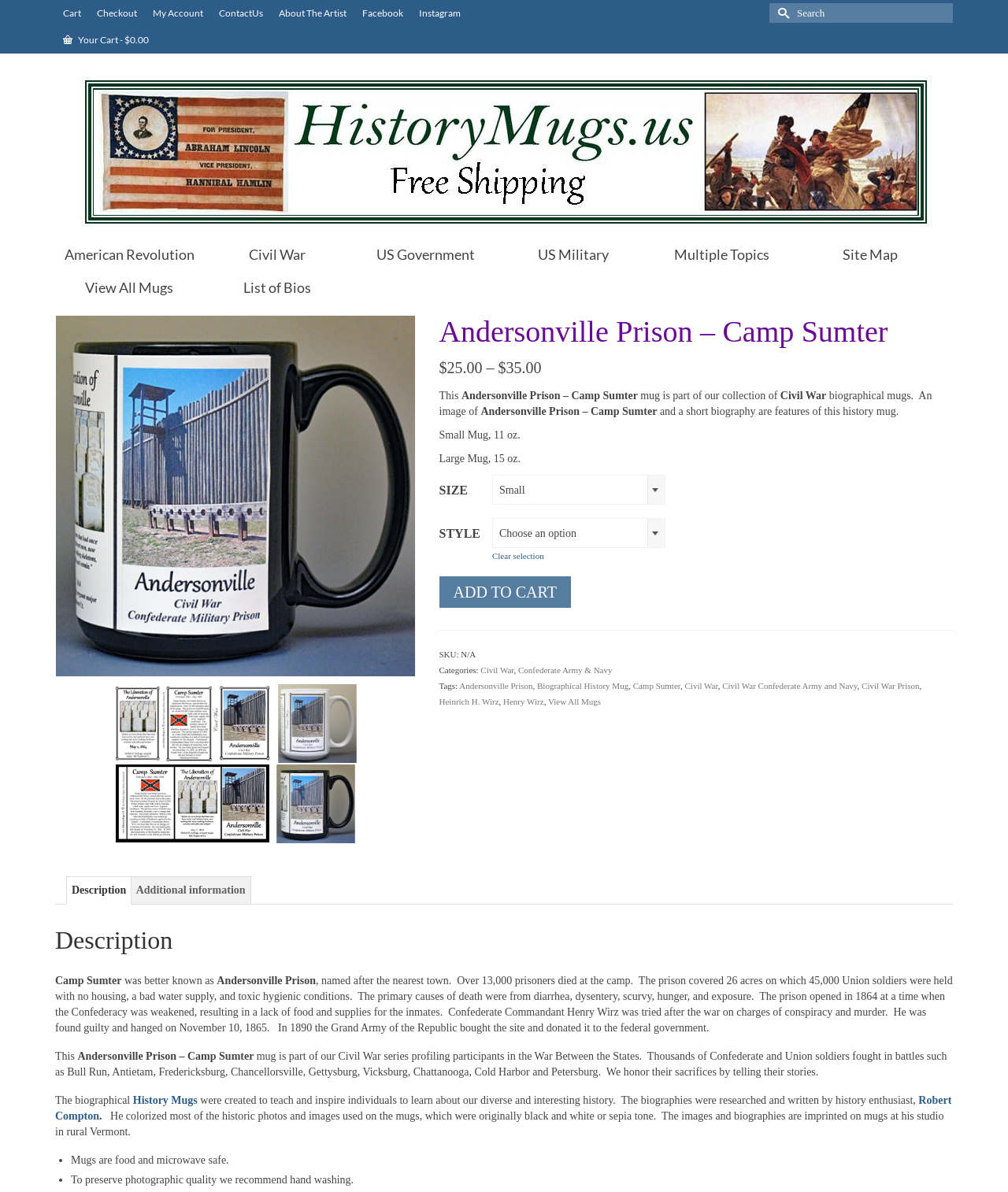What is the purpose of the 'ADD TO CART' button?
We need a detailed and meticulous answer to the question.

I found the answer by looking at the button on the webpage. The button is labeled 'ADD TO CART', which suggests that its purpose is to add the mug to the cart for purchase.